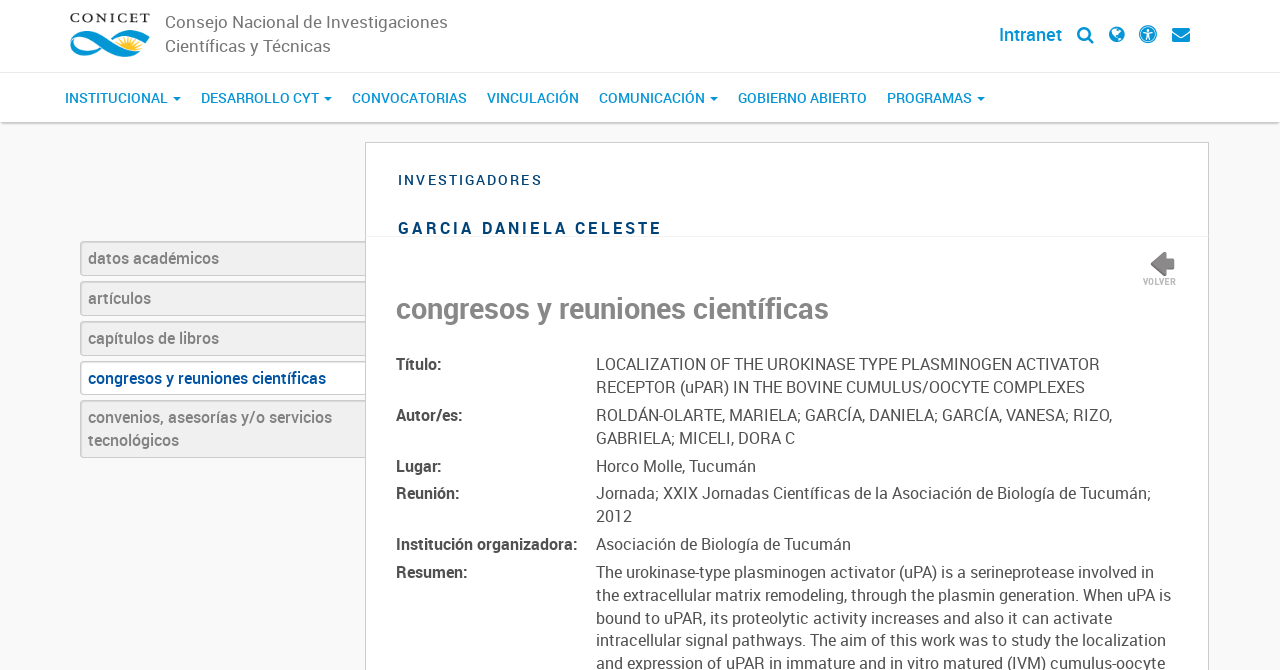Please locate the bounding box coordinates of the region I need to click to follow this instruction: "Click on the INSTITUCIONAL button".

[0.043, 0.109, 0.149, 0.182]